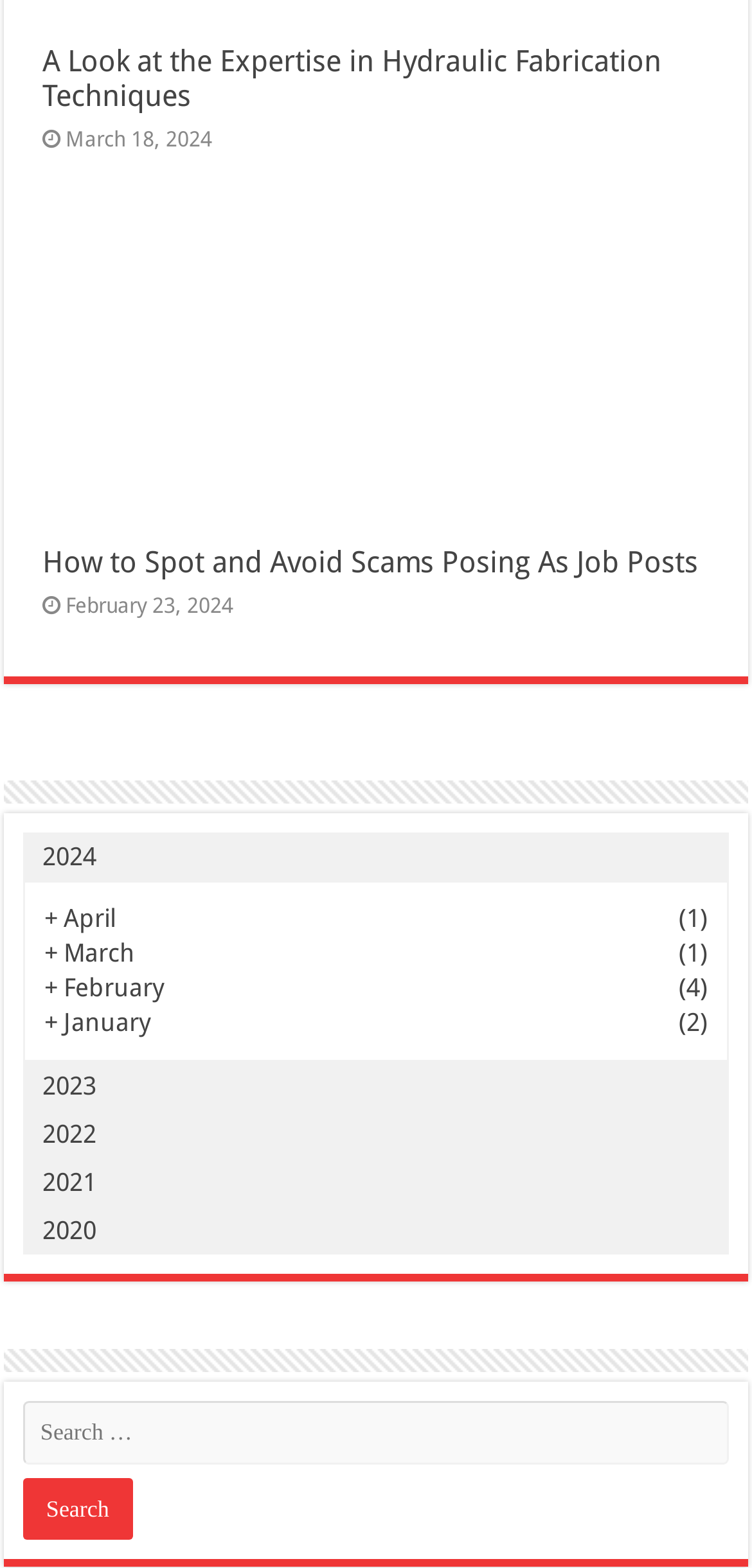Identify the bounding box coordinates of the specific part of the webpage to click to complete this instruction: "Read about spotting job scams".

[0.056, 0.348, 0.928, 0.37]